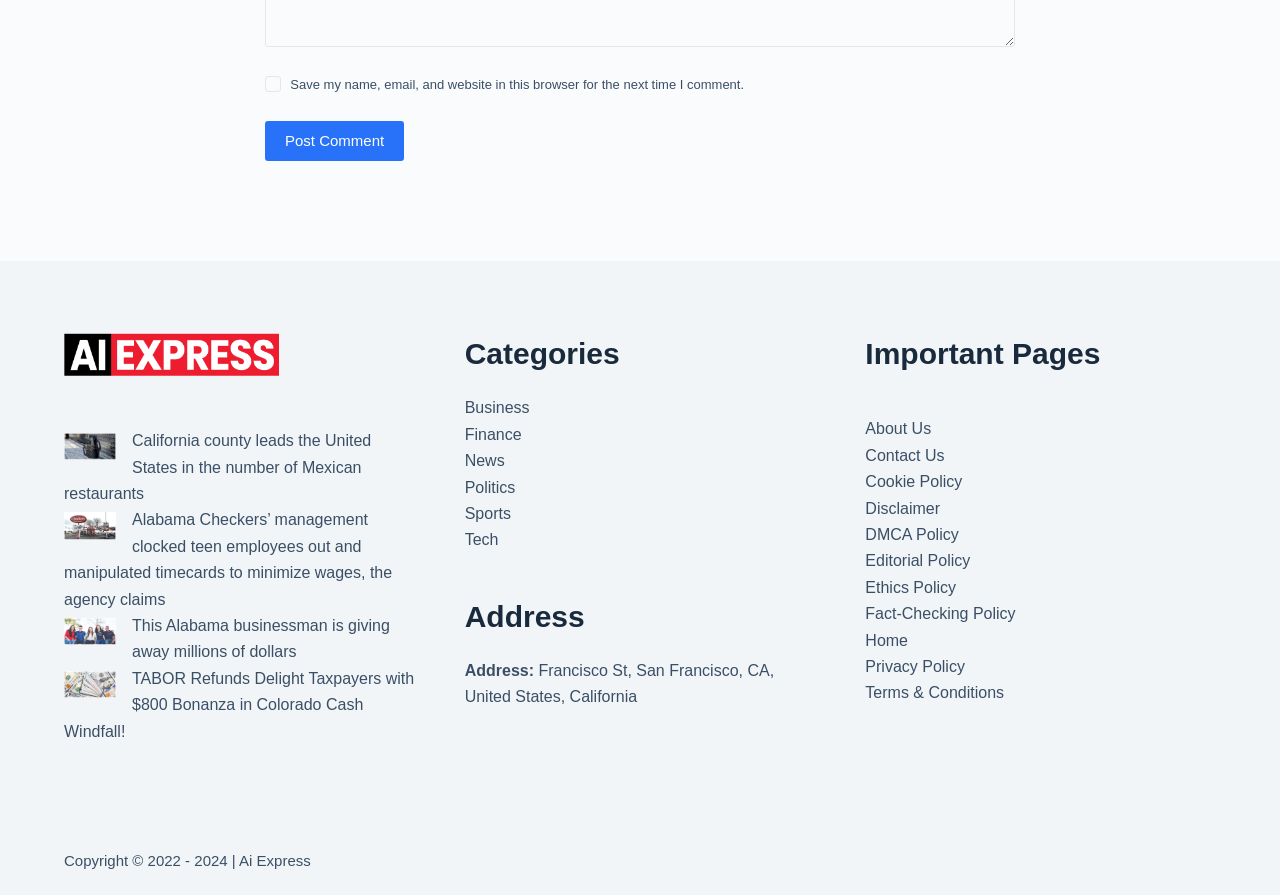Determine the bounding box of the UI component based on this description: "Terms & Conditions". The bounding box coordinates should be four float values between 0 and 1, i.e., [left, top, right, bottom].

[0.676, 0.765, 0.784, 0.784]